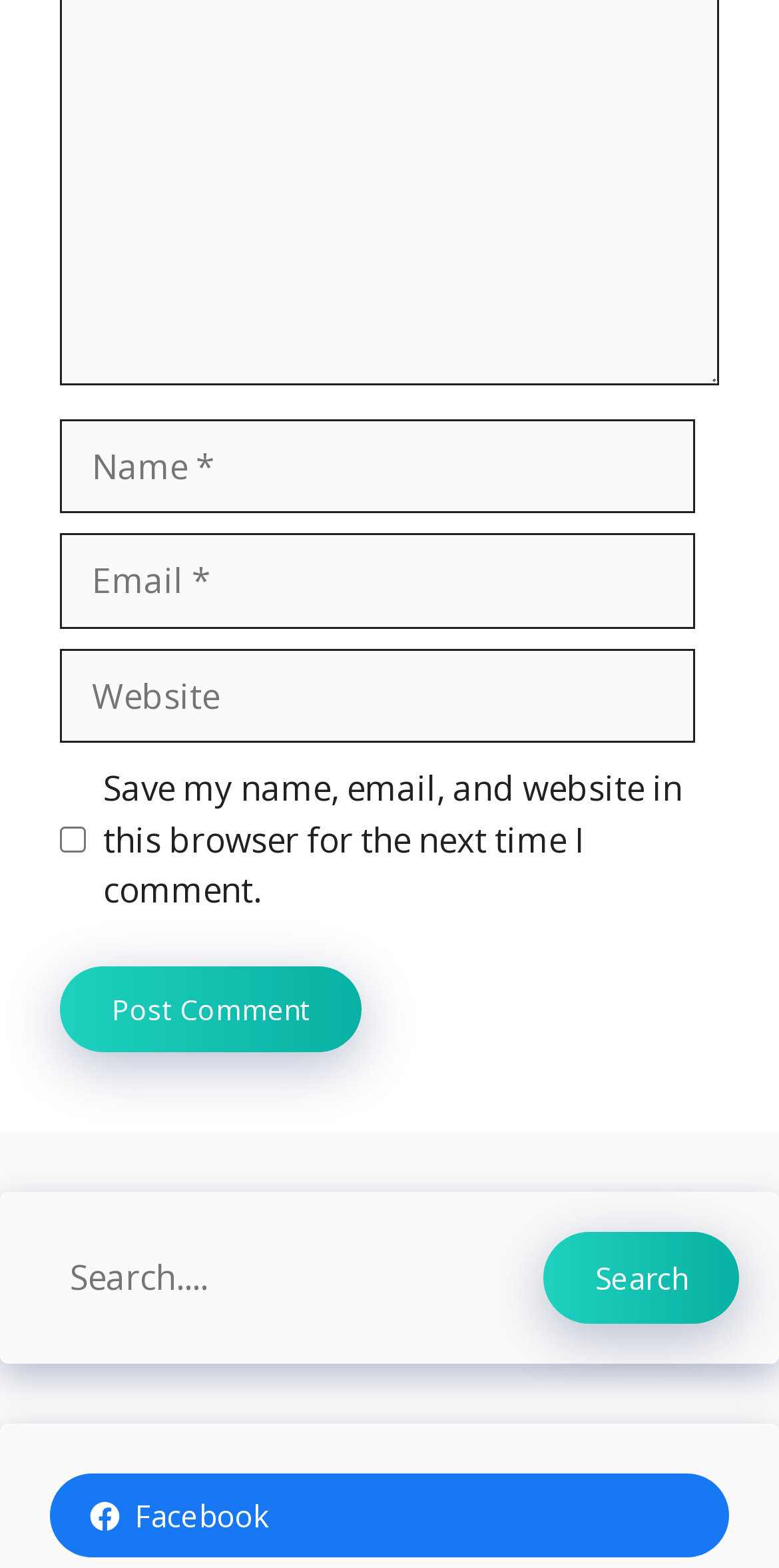What is the purpose of the checkbox?
Look at the webpage screenshot and answer the question with a detailed explanation.

The checkbox is located below the 'Website' textbox and has a label 'Save my name, email, and website in this browser for the next time I comment.' This suggests that its purpose is to save the user's comment information for future use.